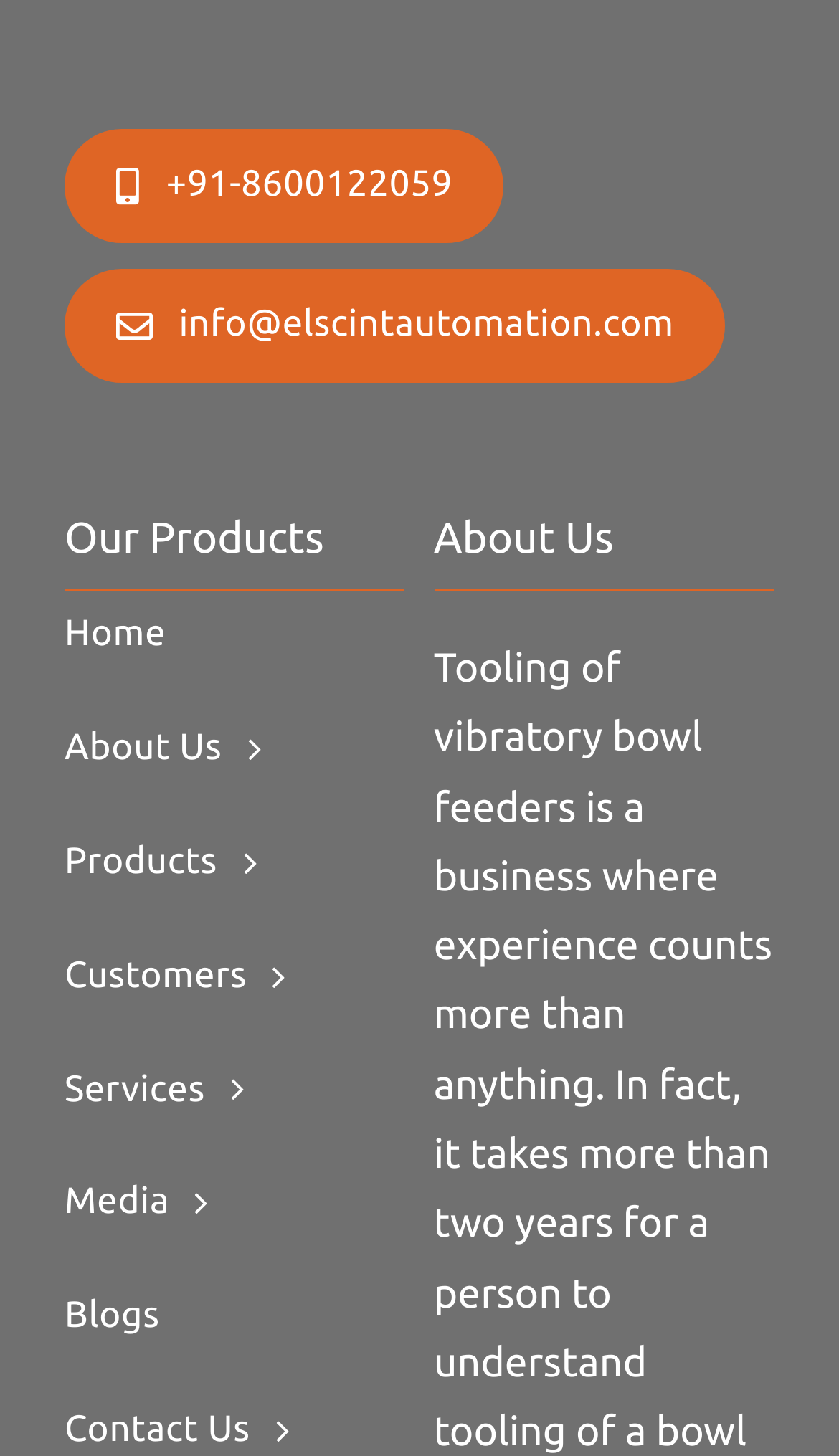What is the email address to contact?
Based on the image, answer the question with as much detail as possible.

The email address to contact is located at the top of the webpage, which is info@elscintautomation.com. This can be found by looking at the link element with the OCR text 'info@elscintautomation.com info@elscintautomation.com'.